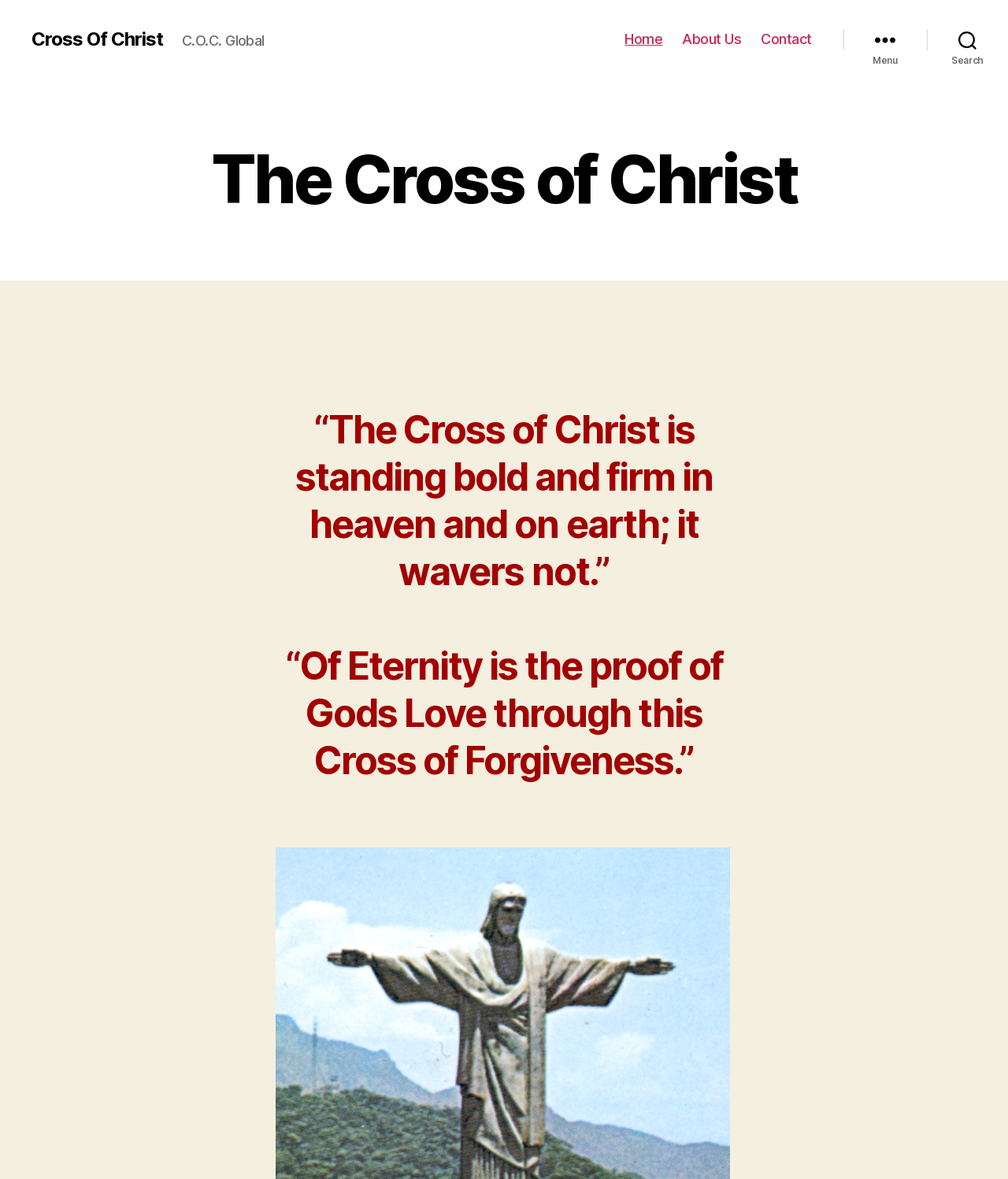Please provide the bounding box coordinates for the UI element as described: "Contact". The coordinates must be four floats between 0 and 1, represented as [left, top, right, bottom].

[0.755, 0.026, 0.805, 0.04]